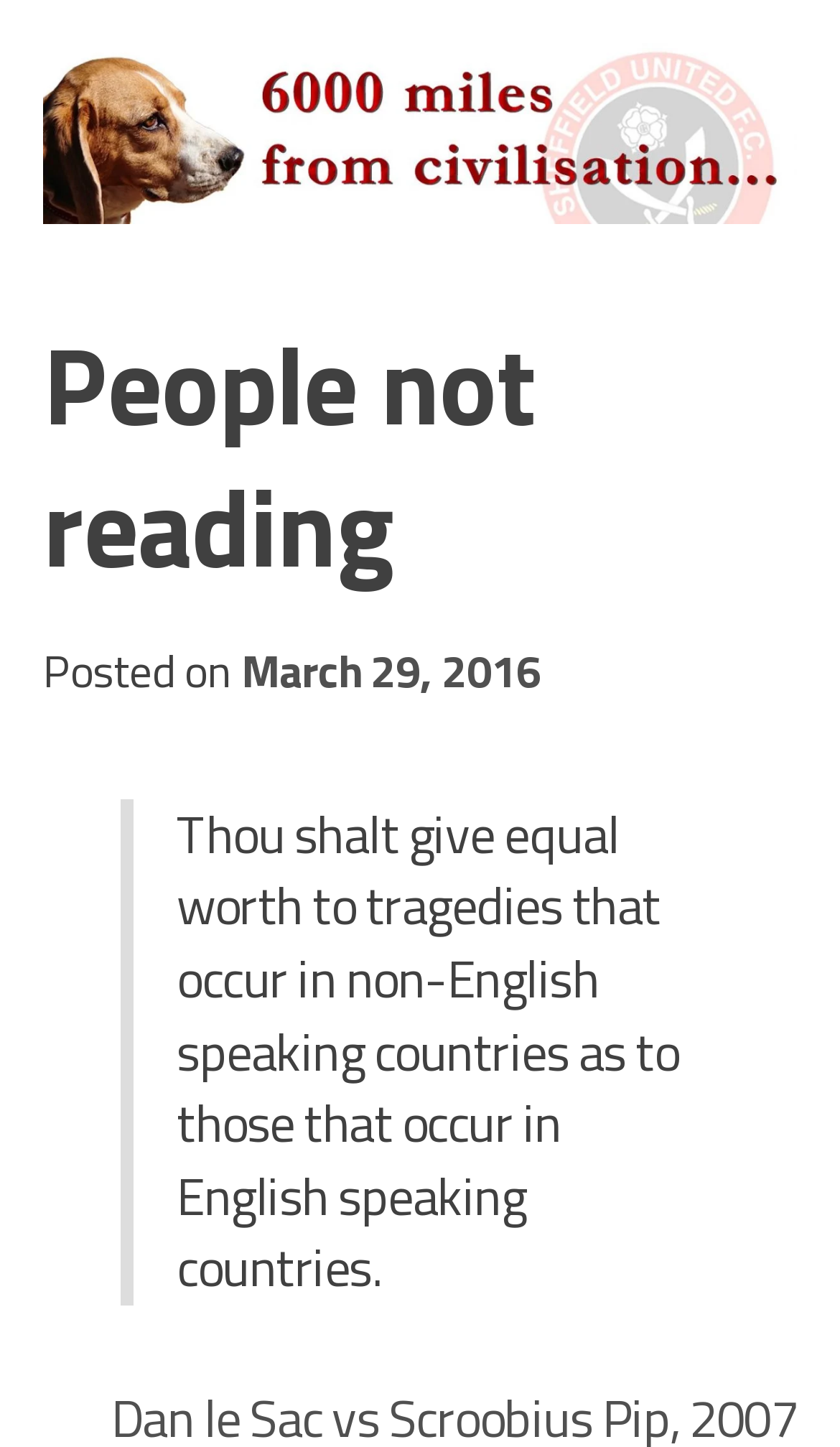What is the date of the post?
Please ensure your answer is as detailed and informative as possible.

I found the date of the post by looking at the link element with the text 'March 29, 2016' which is a child of the 'Posted on' static text element.